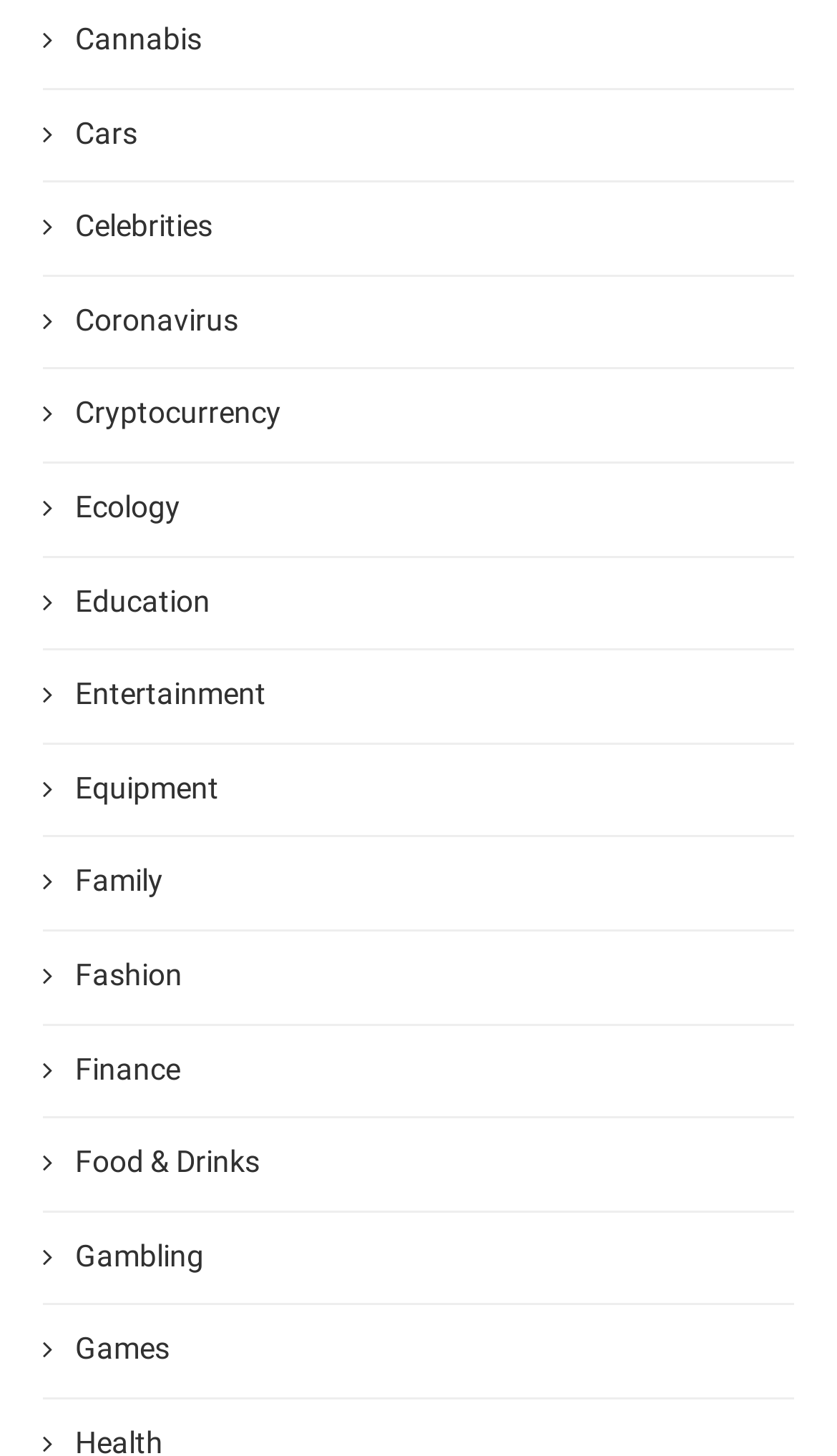Respond with a single word or phrase to the following question: What is the first category listed?

Cannabis